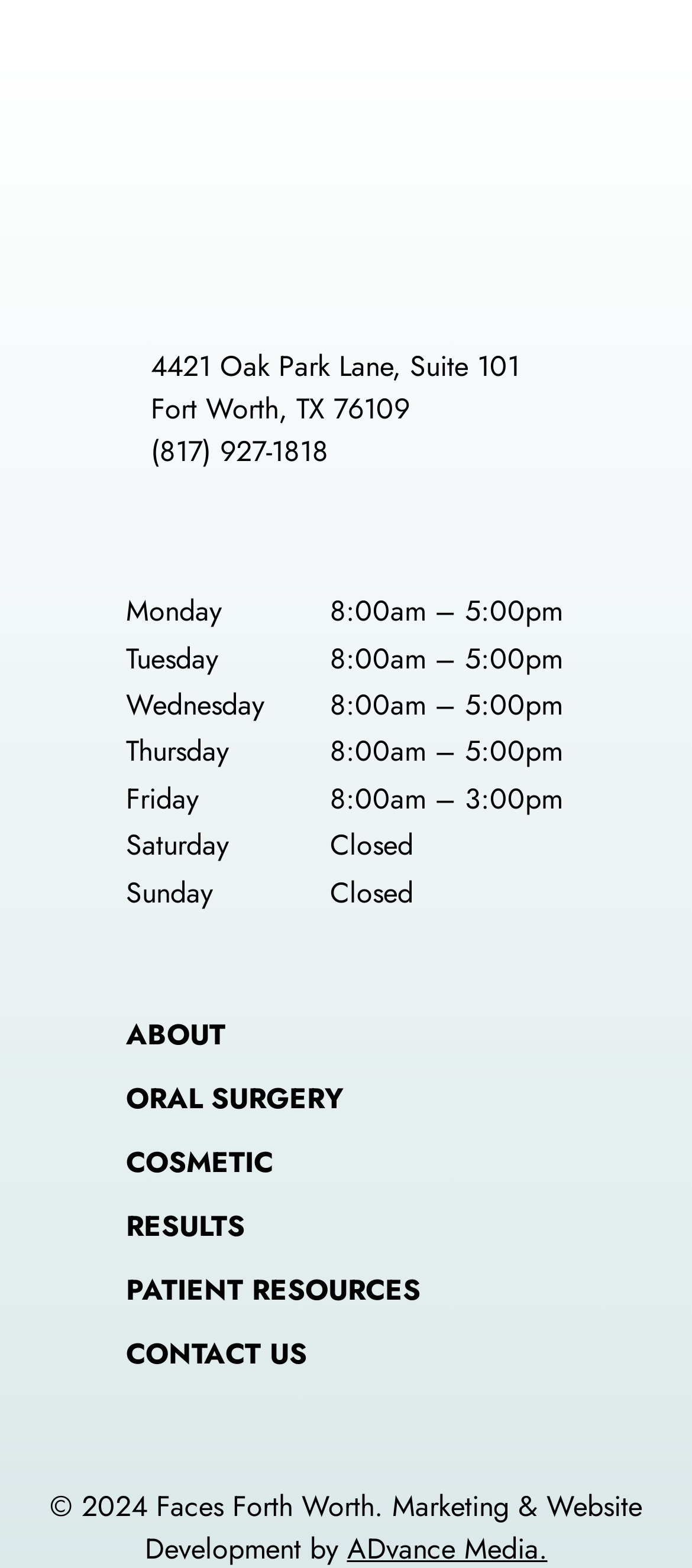Kindly determine the bounding box coordinates for the clickable area to achieve the given instruction: "go to Facebook".

[0.346, 0.139, 0.49, 0.203]